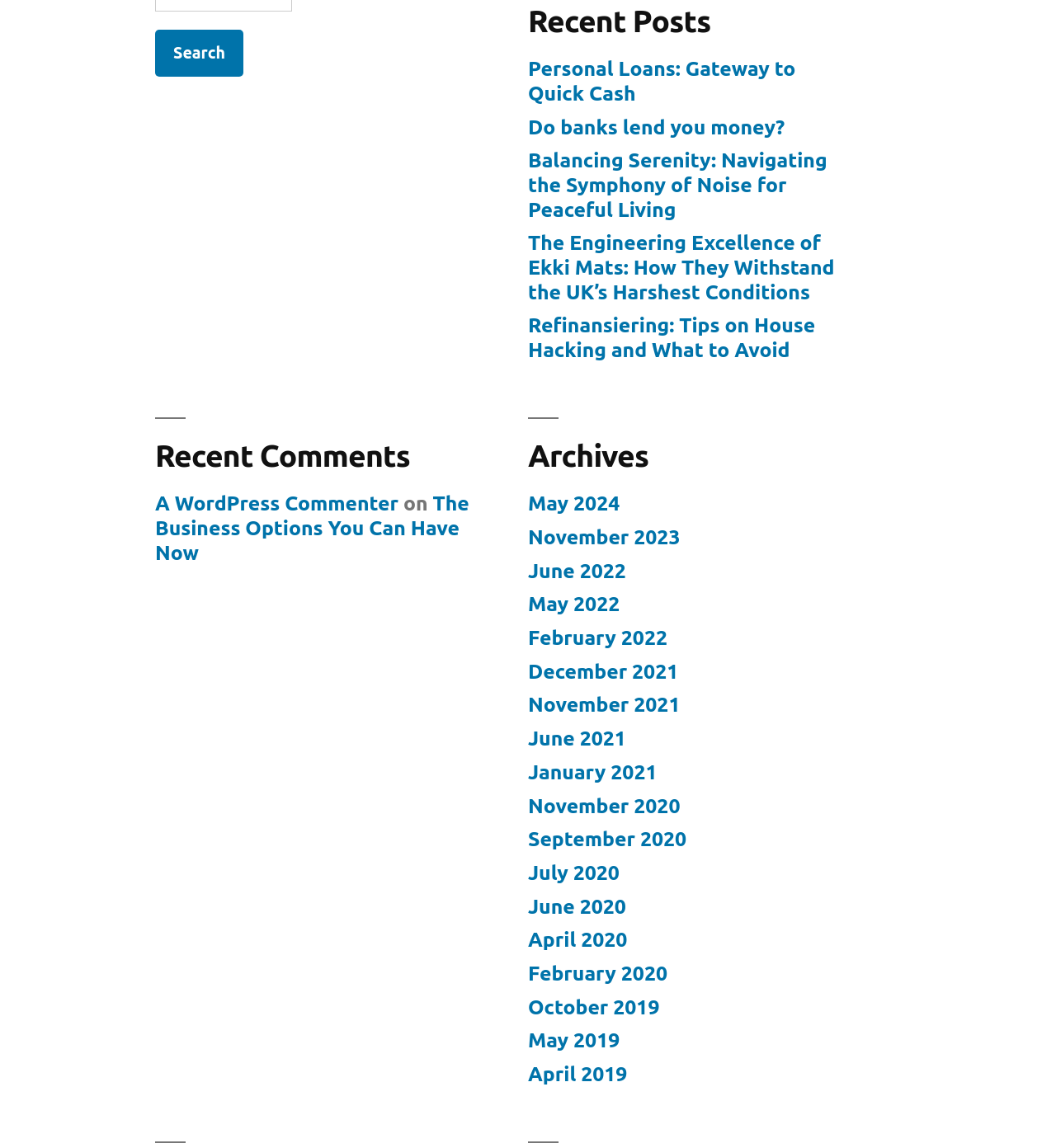Identify the coordinates of the bounding box for the element that must be clicked to accomplish the instruction: "Check the post from A WordPress Commenter".

[0.147, 0.428, 0.377, 0.449]